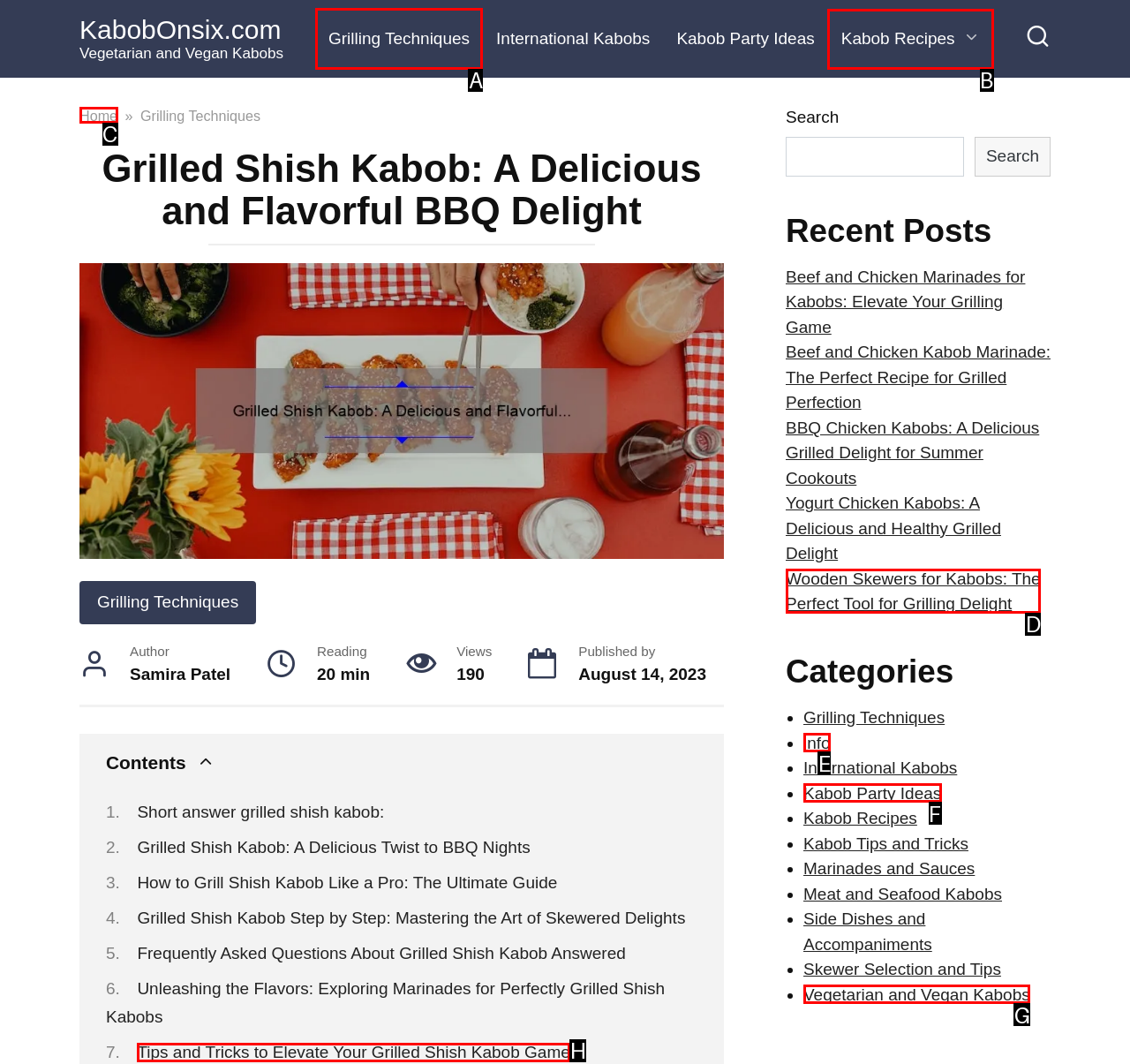Determine which HTML element I should select to execute the task: Explore Grilling Techniques
Reply with the corresponding option's letter from the given choices directly.

A